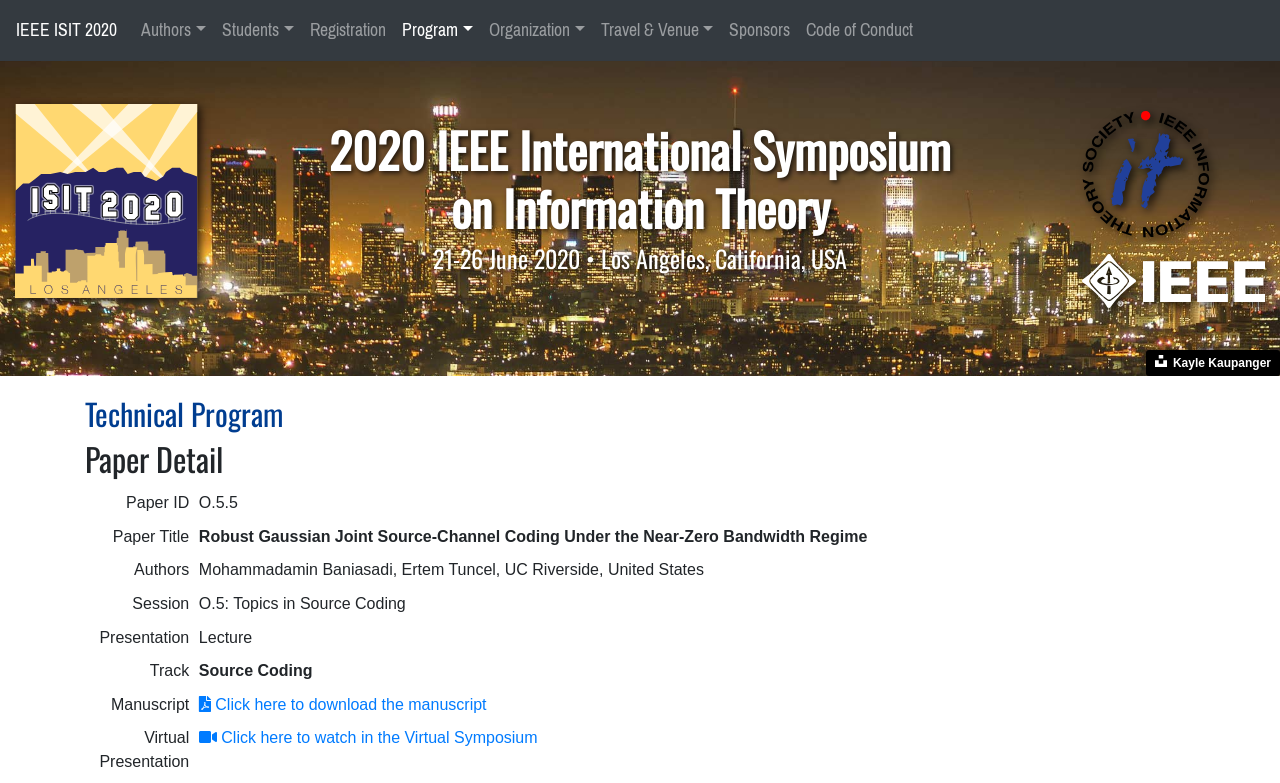Where is the symposium taking place?
Please provide a comprehensive and detailed answer to the question.

I found the answer by looking at the heading element with the text '21-26 June 2020 • Los Angeles, California, USA' which is located below the symposium name.